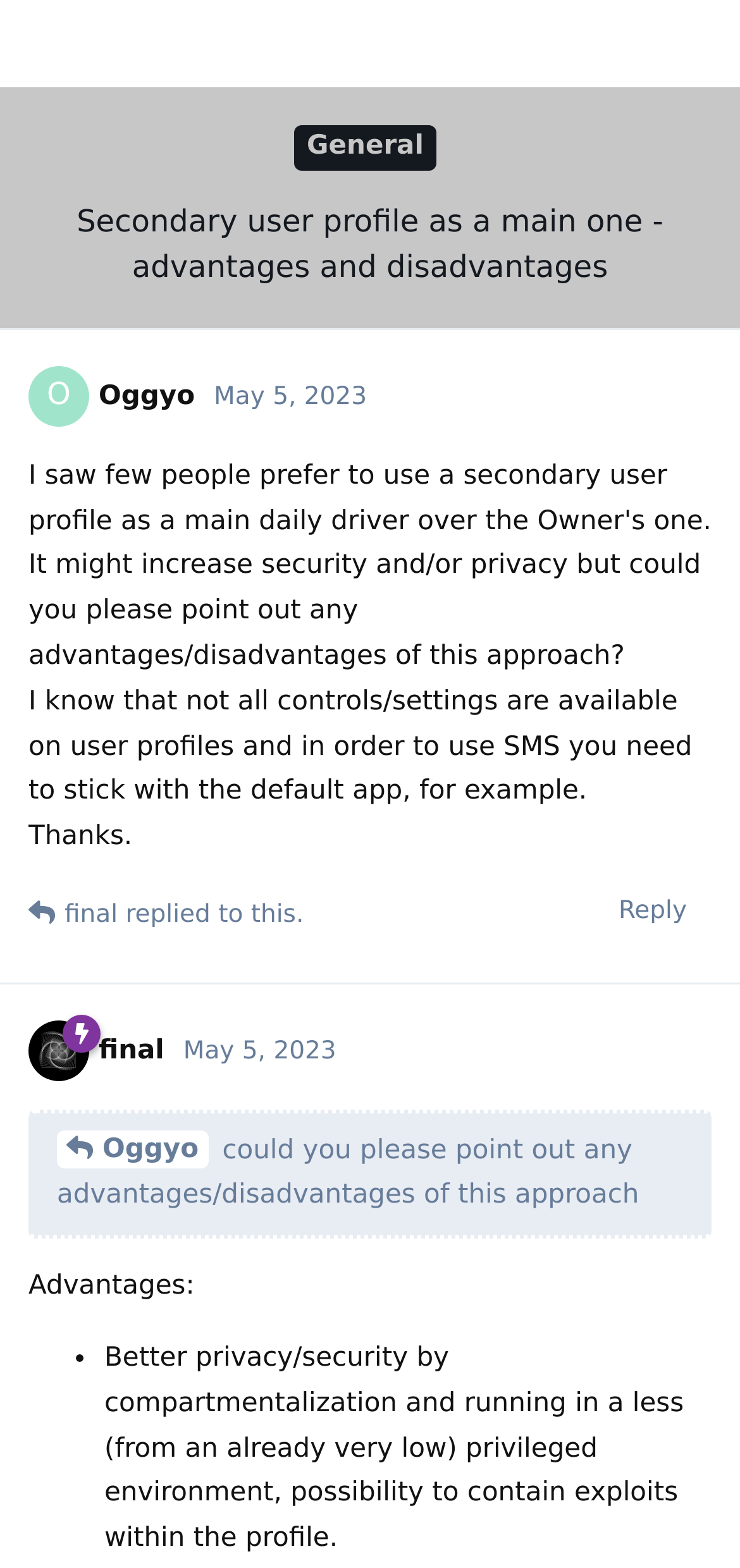What is the username of the post author?
Give a detailed explanation using the information visible in the image.

I located a heading element with the text 'final', which is likely the username of the post author, as it is accompanied by a 'Mod' label, indicating the author's moderator status.